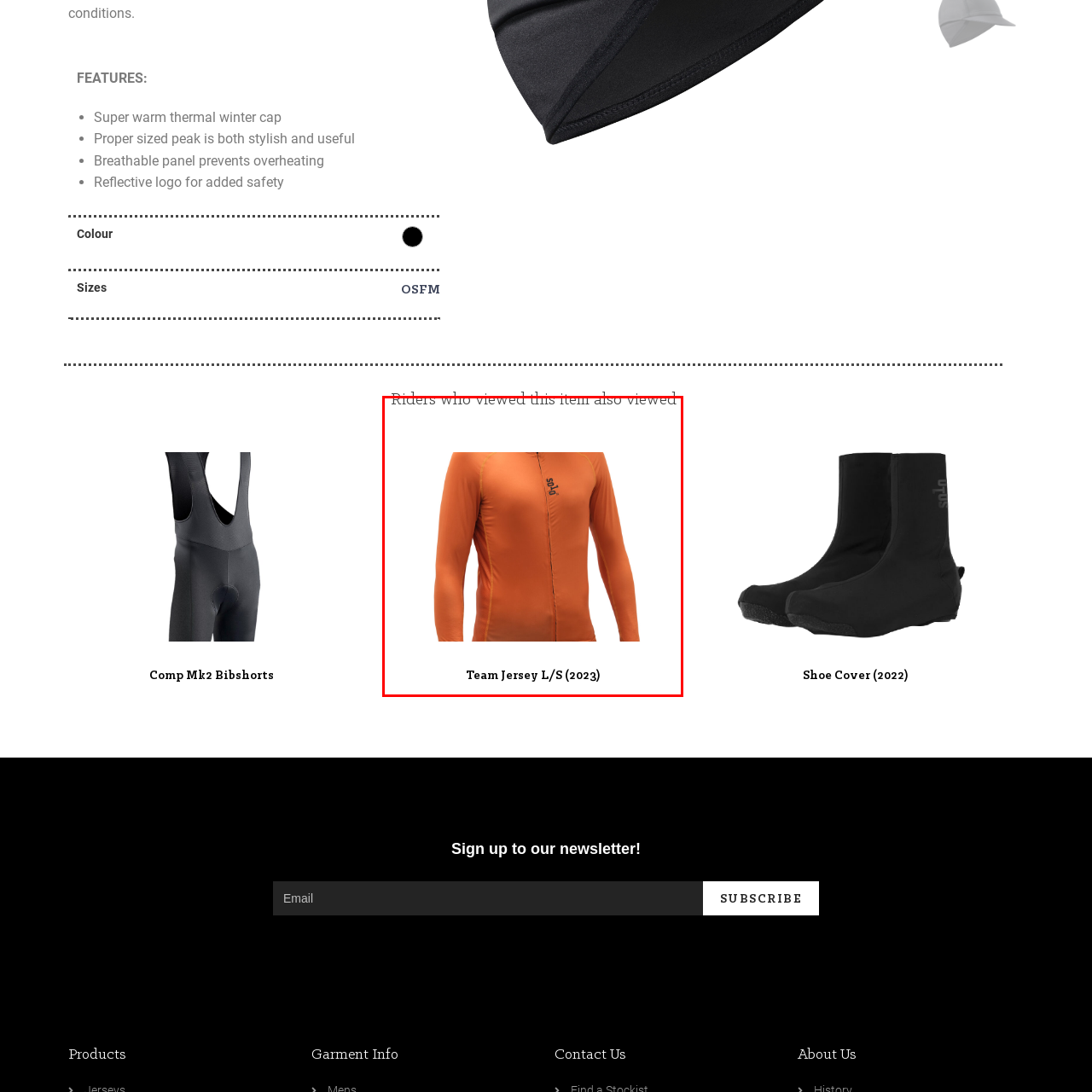Provide an in-depth description of the image within the red bounding box.

The image showcases the "Men's Team Road Cycling Long Sleeve Jersey" in a vibrant rust red colorway, designed for both style and comfort on the bike. This high-performance jersey features a sleek, form-fitting silhouette that enhances aerodynamics while providing warmth during cooler rides. The long sleeves ensure optimal coverage, and the construction of the jersey prioritizes breathability and moisture-wicking properties, making it ideal for both training and racing. Below the image, the product name "Team Jersey L/S (2023)" is displayed, indicating its latest iteration for the year. This jersey is part of a curated selection aimed at cyclists who appreciate both functionality and contemporary design in their apparel.